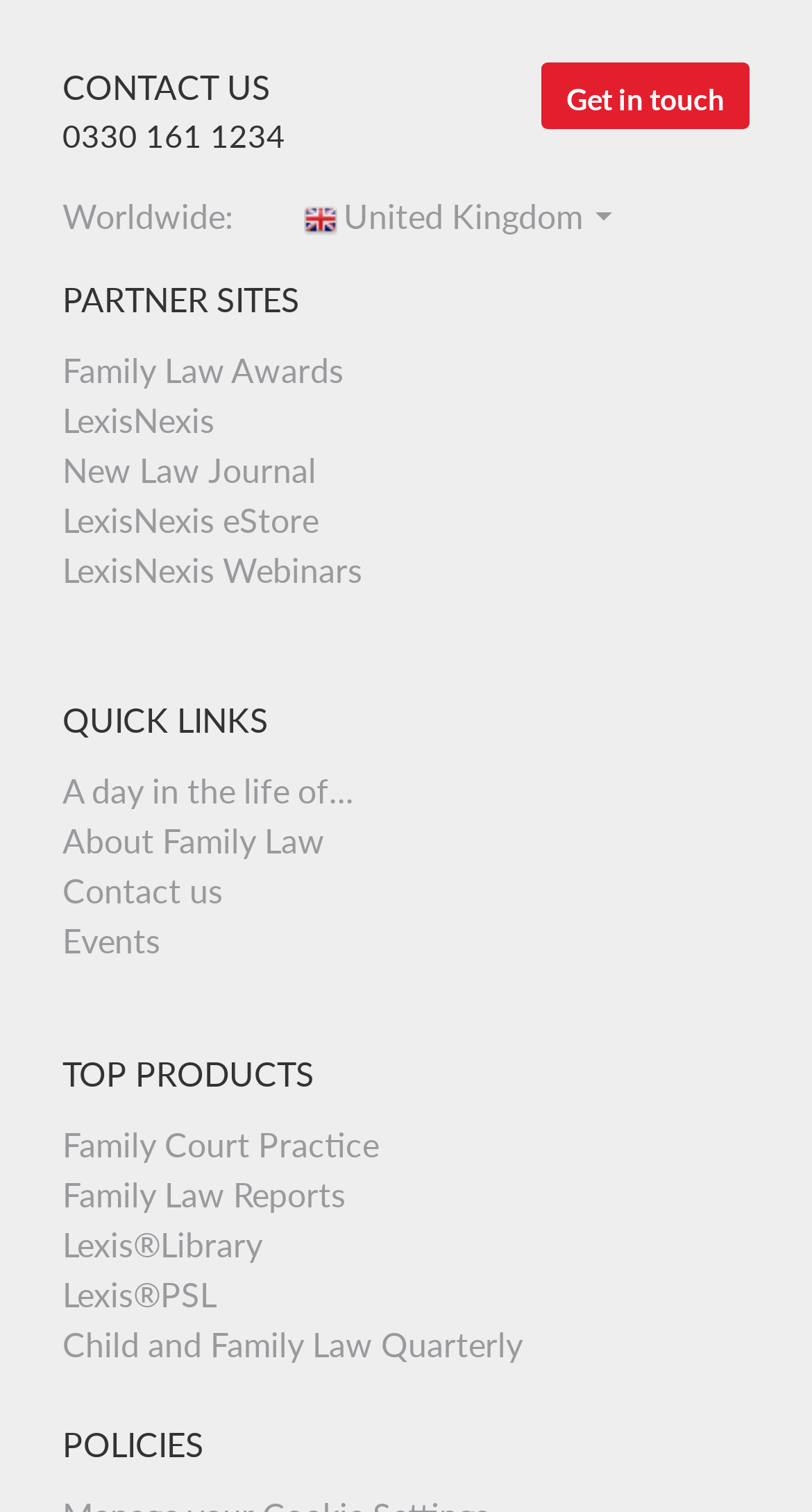Please find the bounding box coordinates of the element that must be clicked to perform the given instruction: "Contact the company". The coordinates should be four float numbers from 0 to 1, i.e., [left, top, right, bottom].

[0.077, 0.575, 0.274, 0.601]